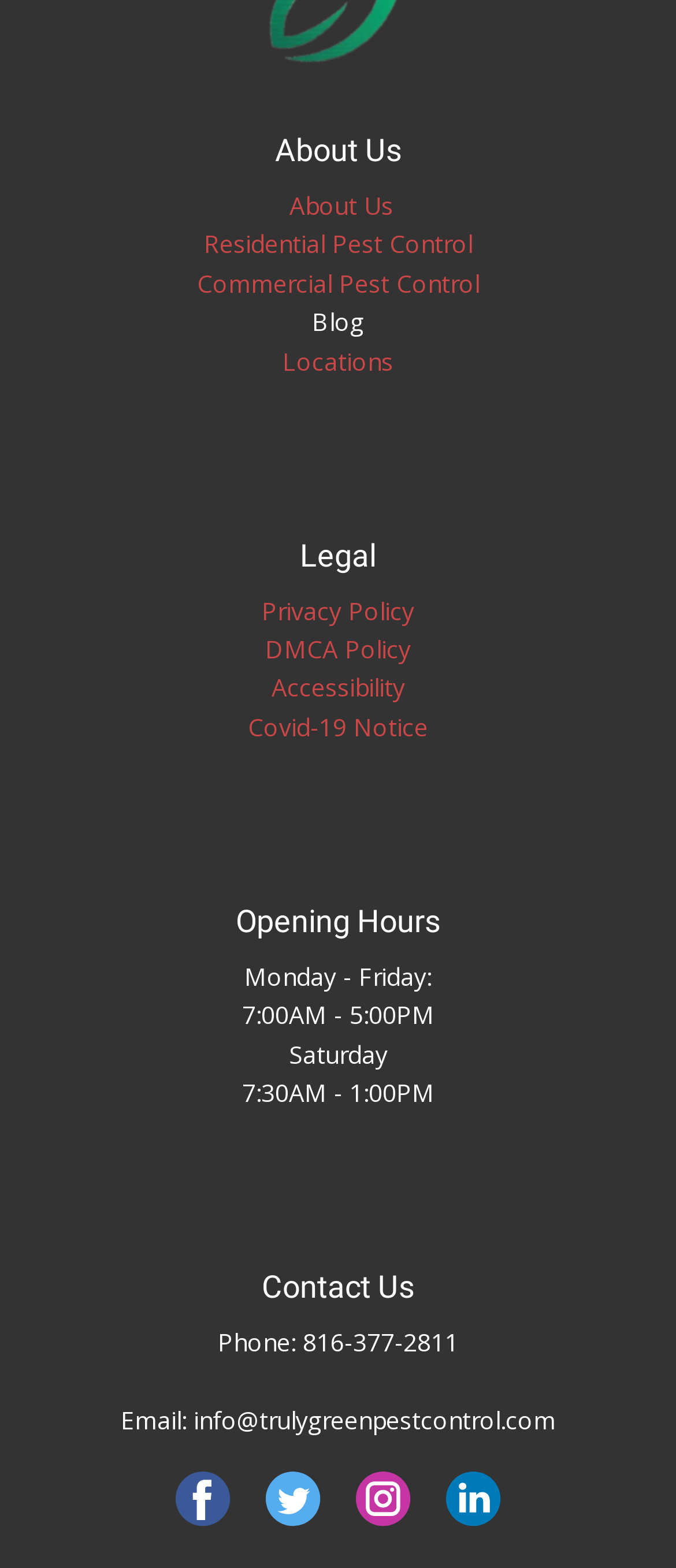How many types of pest control services are listed?
Please answer the question with as much detail and depth as you can.

The types of pest control services can be found in the top section of the webpage. There are two types of services listed, which are 'Residential Pest Control' and 'Commercial Pest Control'.